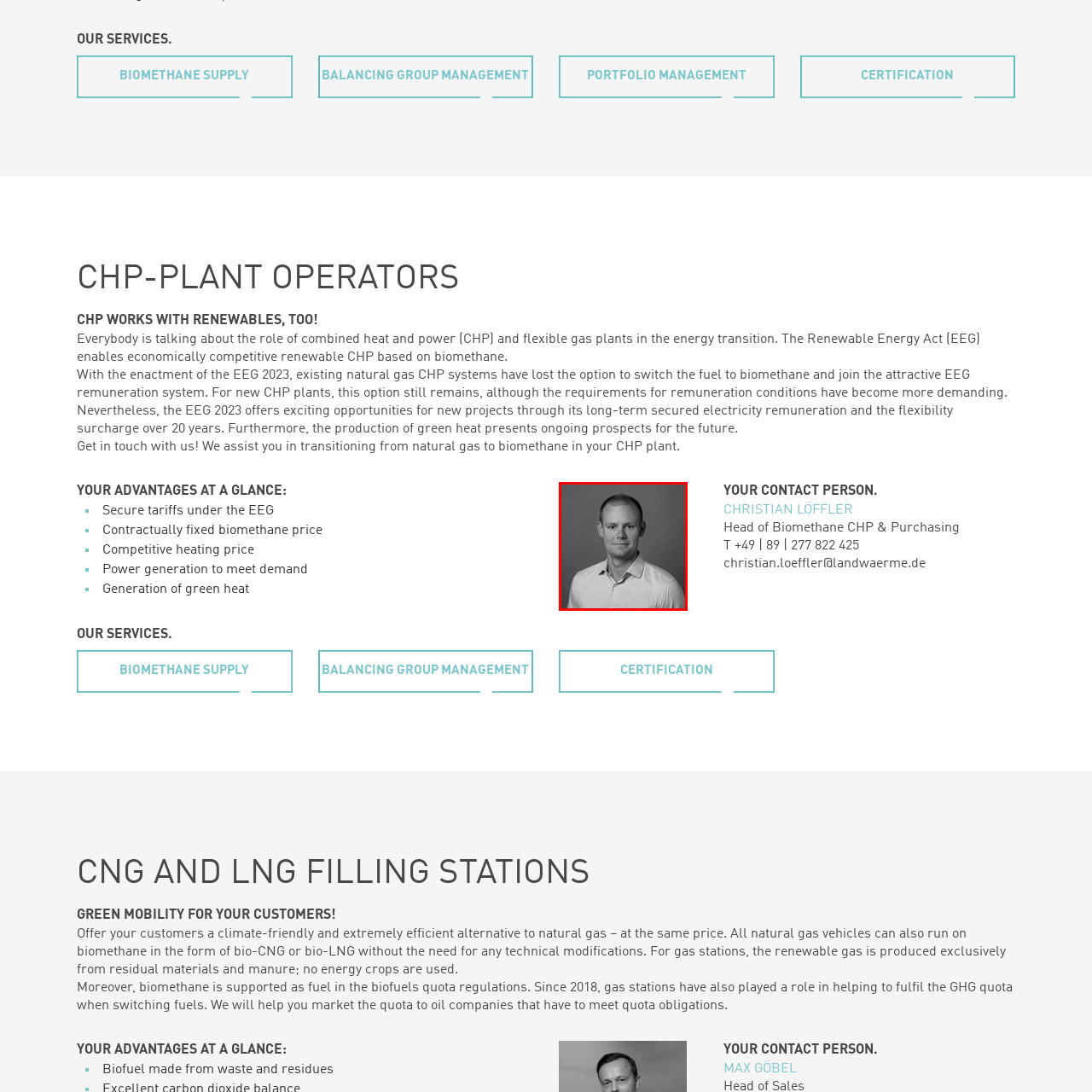Please provide a comprehensive caption for the image highlighted in the red box.

The image features a professional-looking individual with a neutral expression, dressed in a light-colored shirt. This person is likely engaged in the field of biomethane or renewable energy, aligning with the surrounding text that discusses the transition from natural gas to biomethane in Combined Heat and Power (CHP) plants. The caption notes that they are identified as Christian Löffler, Head of Biomethane CHP & Purchasing, reflecting the company's commitment to supporting sustainable energy solutions and emphasizing their role in facilitating the transition to greener energy sources.